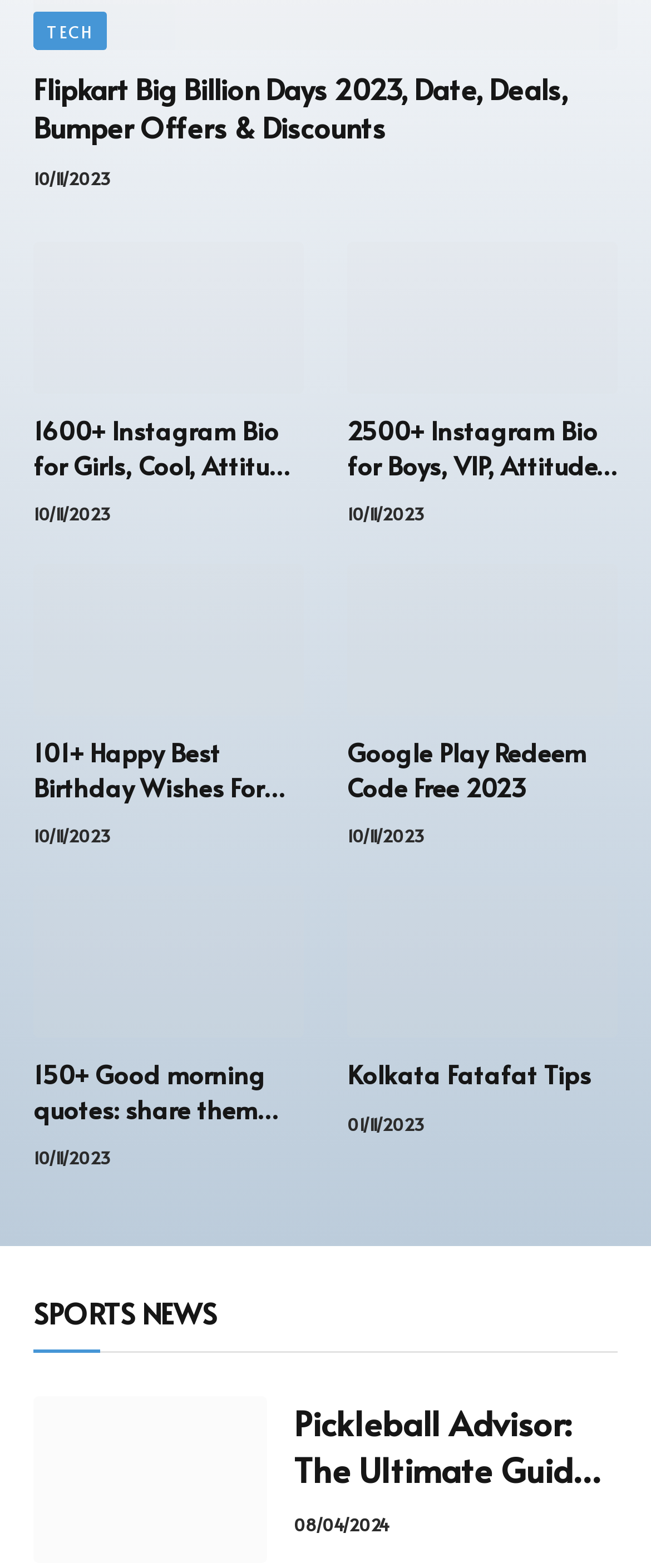Can you find the bounding box coordinates for the element that needs to be clicked to execute this instruction: "Click the McDonald Hopkins LLC link"? The coordinates should be given as four float numbers between 0 and 1, i.e., [left, top, right, bottom].

None